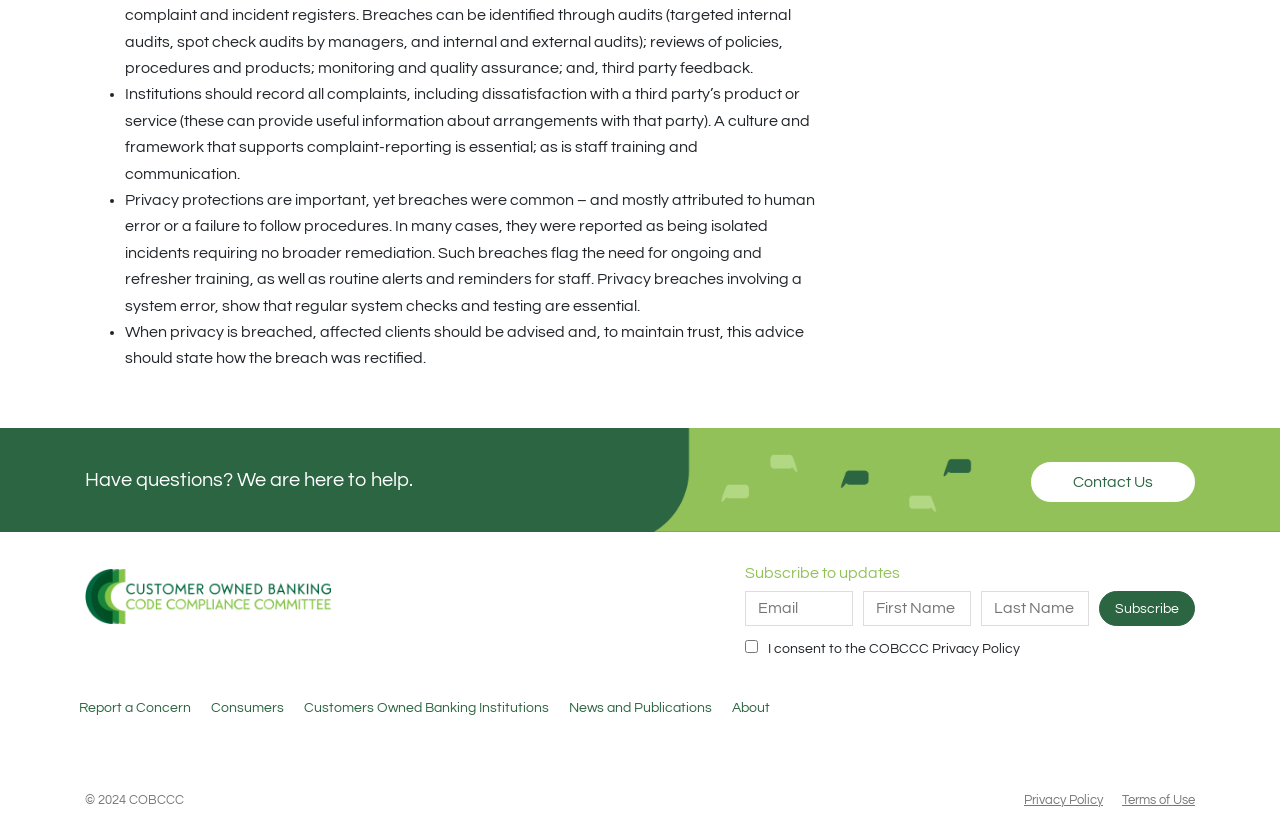Determine the bounding box coordinates for the area that needs to be clicked to fulfill this task: "Click Contact Us". The coordinates must be given as four float numbers between 0 and 1, i.e., [left, top, right, bottom].

[0.805, 0.556, 0.934, 0.604]